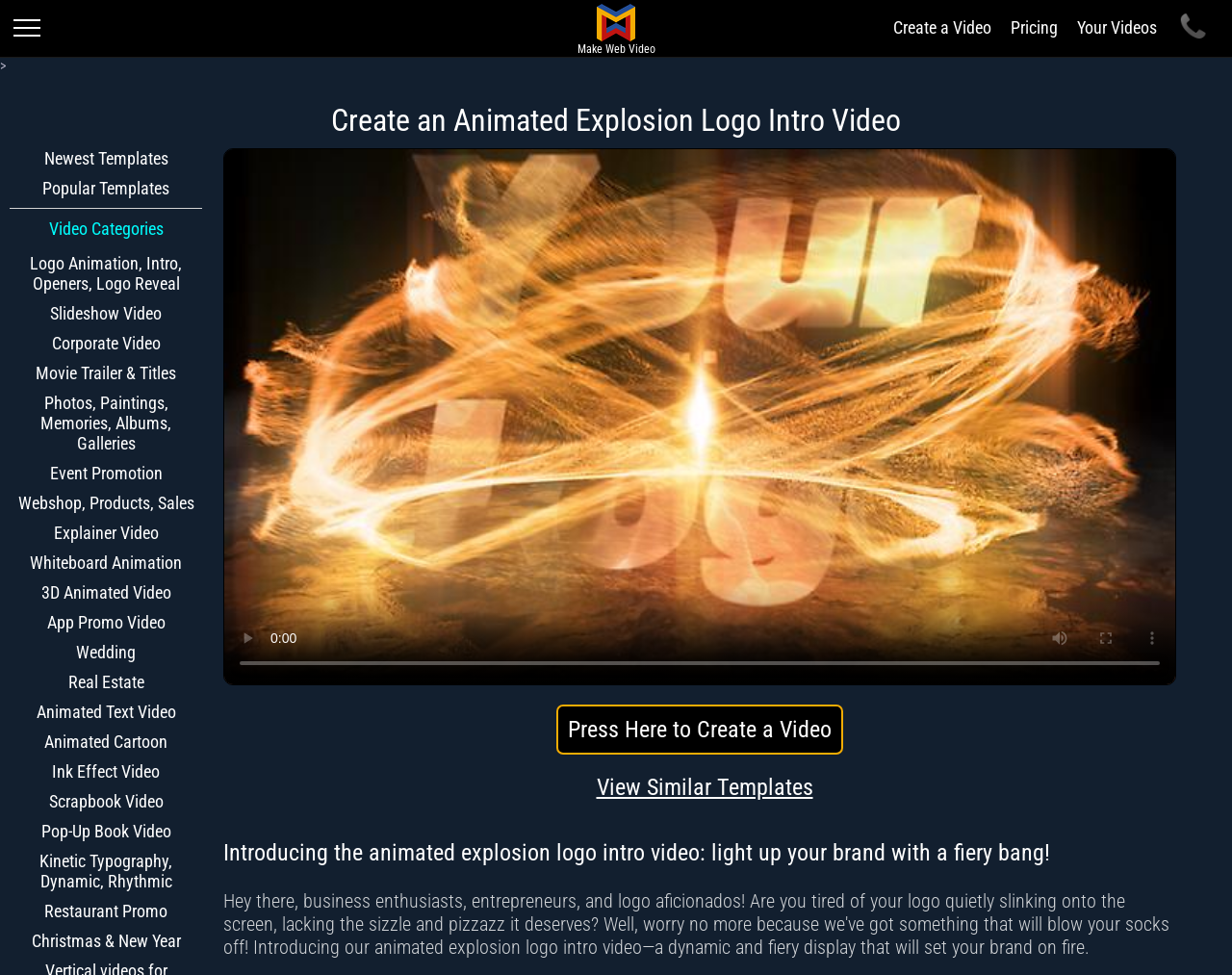Kindly determine the bounding box coordinates for the area that needs to be clicked to execute this instruction: "Press Here to Create a Video".

[0.452, 0.722, 0.684, 0.774]